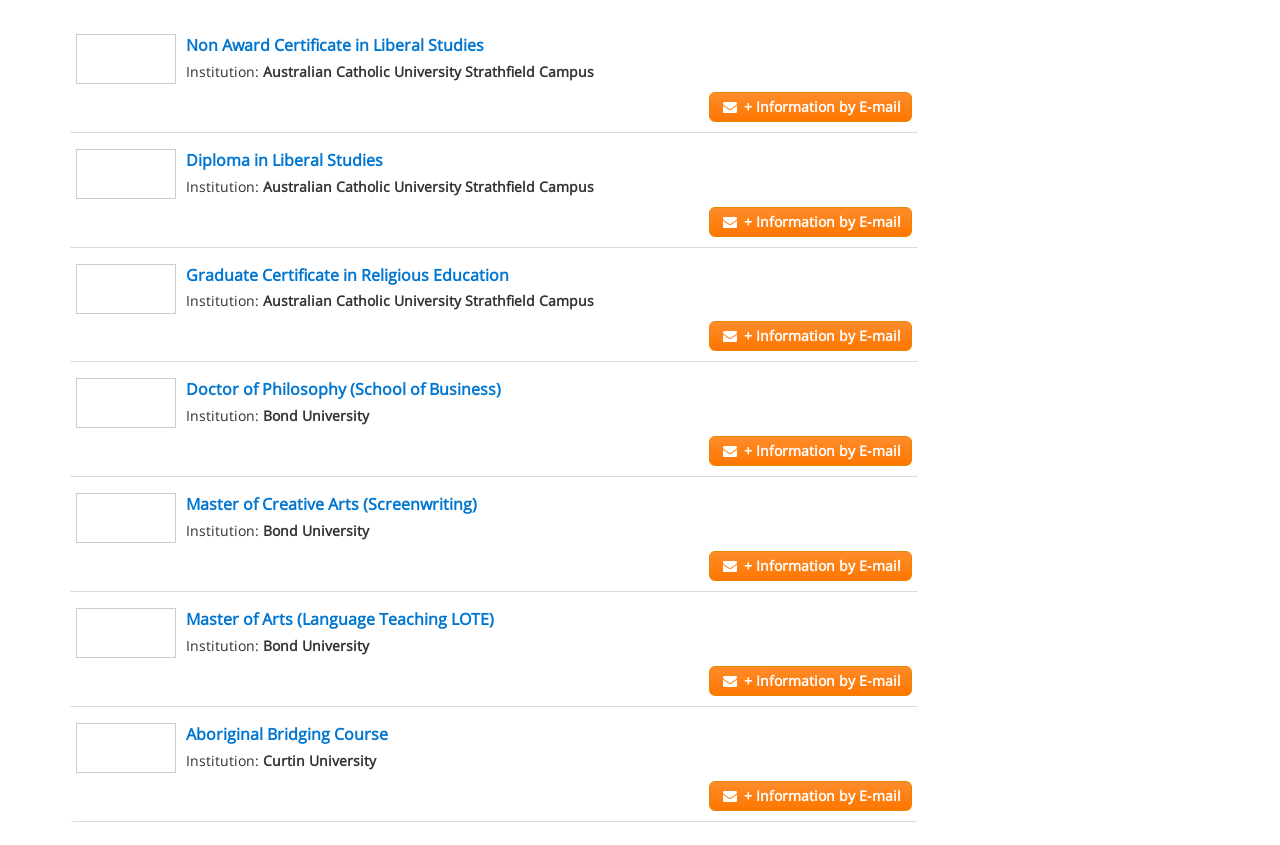Provide a brief response in the form of a single word or phrase:
What is the vertical position of the 'Master of Creative Arts (Screenwriting)' link relative to the 'Graduate Certificate in Religious Education' link?

Below